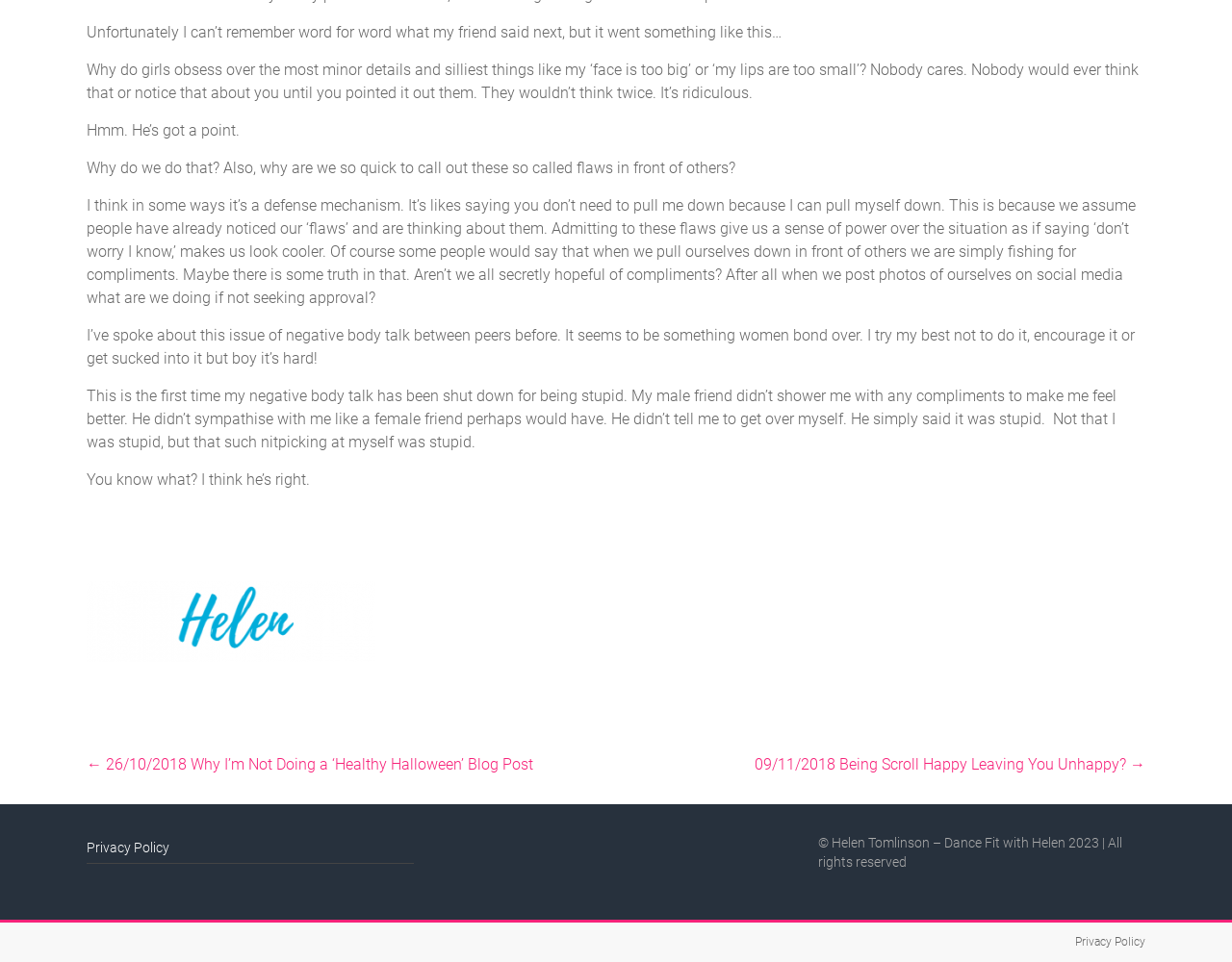Is the article part of a blog?
Look at the image and respond with a one-word or short phrase answer.

Yes